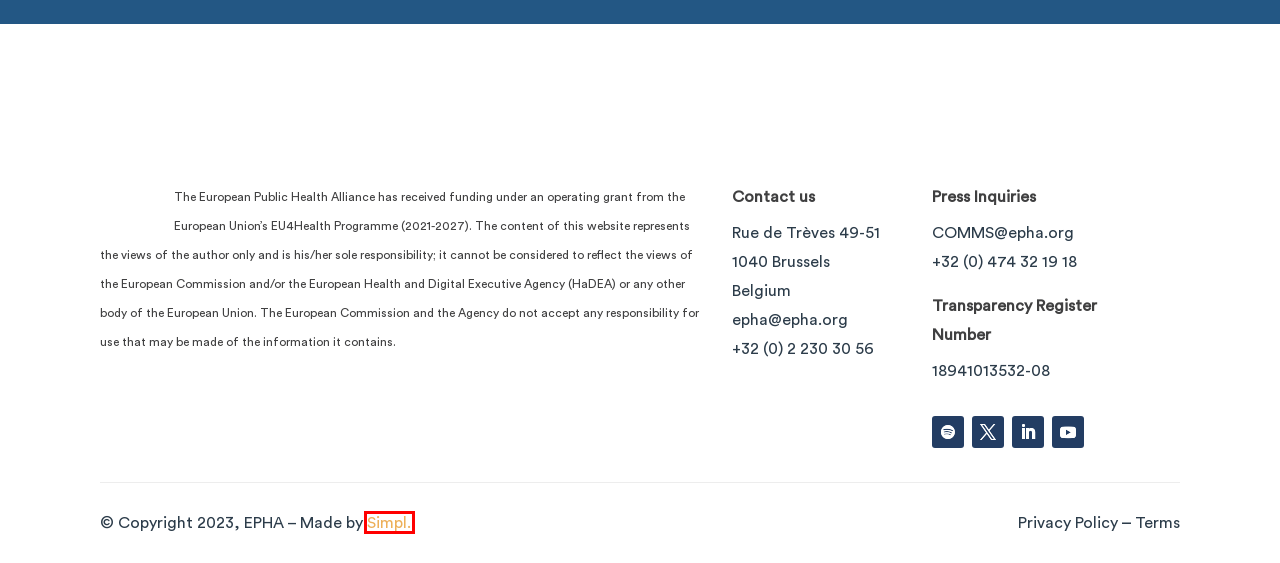Review the screenshot of a webpage that includes a red bounding box. Choose the most suitable webpage description that matches the new webpage after clicking the element within the red bounding box. Here are the candidates:
A. EPHA - EPHA
B. Campaigns - EPHA
C. ThaoWeb
D. Simpl. - Agence digitale à Bruxelles - Générez des leads sans effort
E. Keep in touch with EPHA! | The European Public Health Alliance
F. Events - EPHA
G. Europa - Public Health - Health determinants - Nutrition - Events
H. About Us - EPHA

D